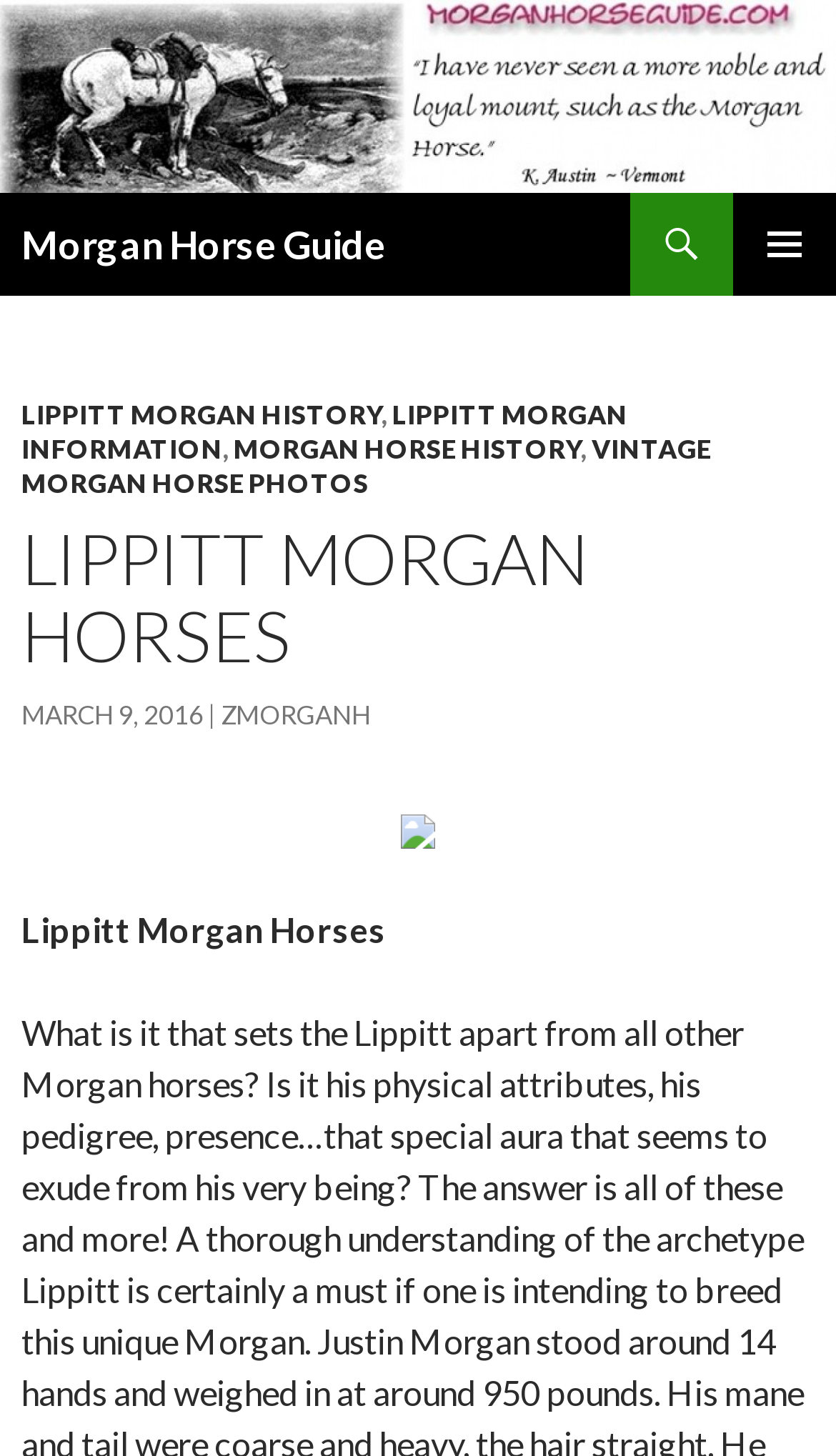For the following element description, predict the bounding box coordinates in the format (top-left x, top-left y, bottom-right x, bottom-right y). All values should be floating point numbers between 0 and 1. Description: Morgan Horse Guide

[0.026, 0.132, 0.462, 0.203]